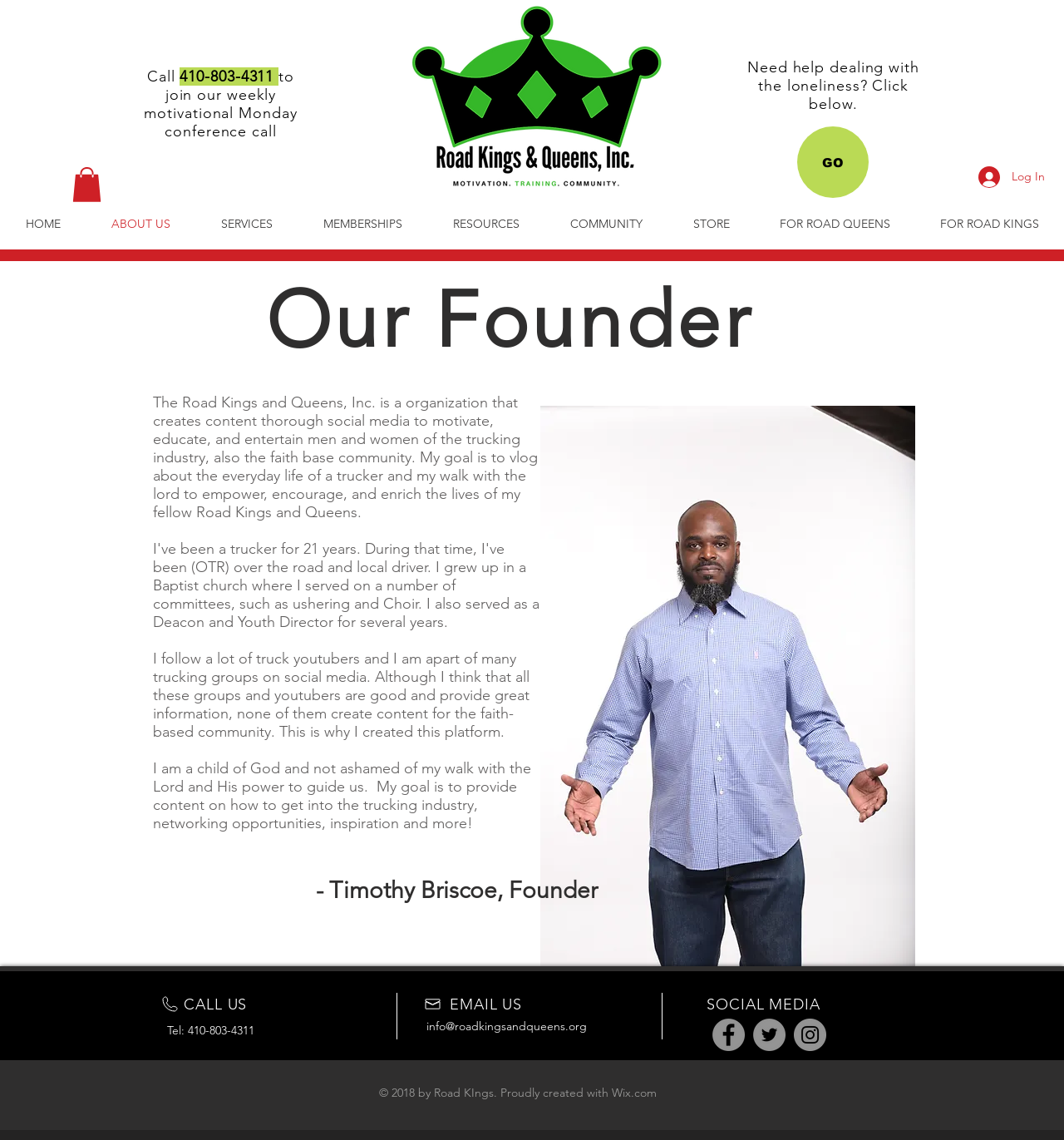Identify the bounding box coordinates of the clickable region to carry out the given instruction: "Click the Cart button".

[0.068, 0.147, 0.095, 0.177]